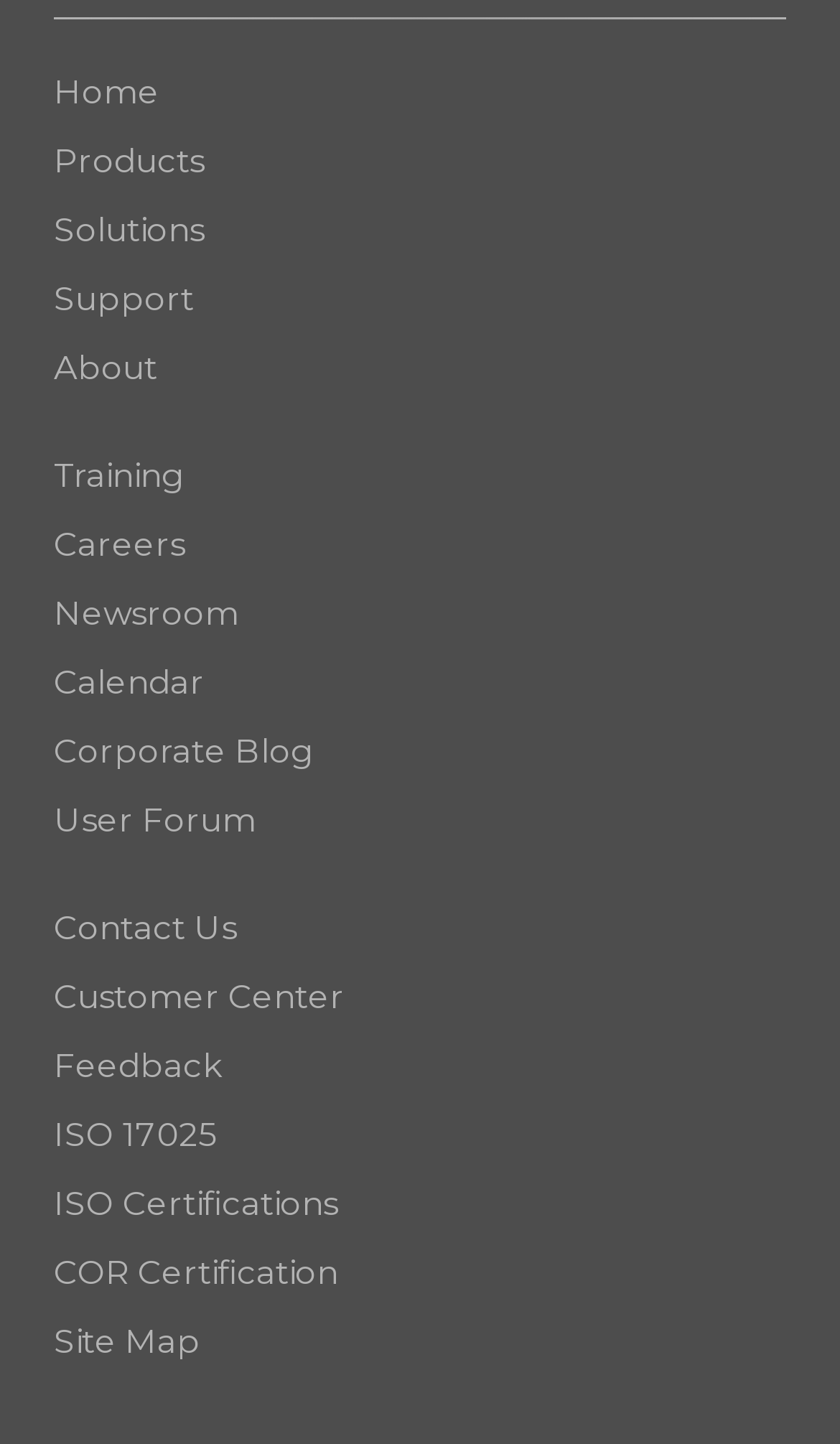From the given element description: "Training", find the bounding box for the UI element. Provide the coordinates as four float numbers between 0 and 1, in the order [left, top, right, bottom].

[0.064, 0.315, 0.218, 0.343]